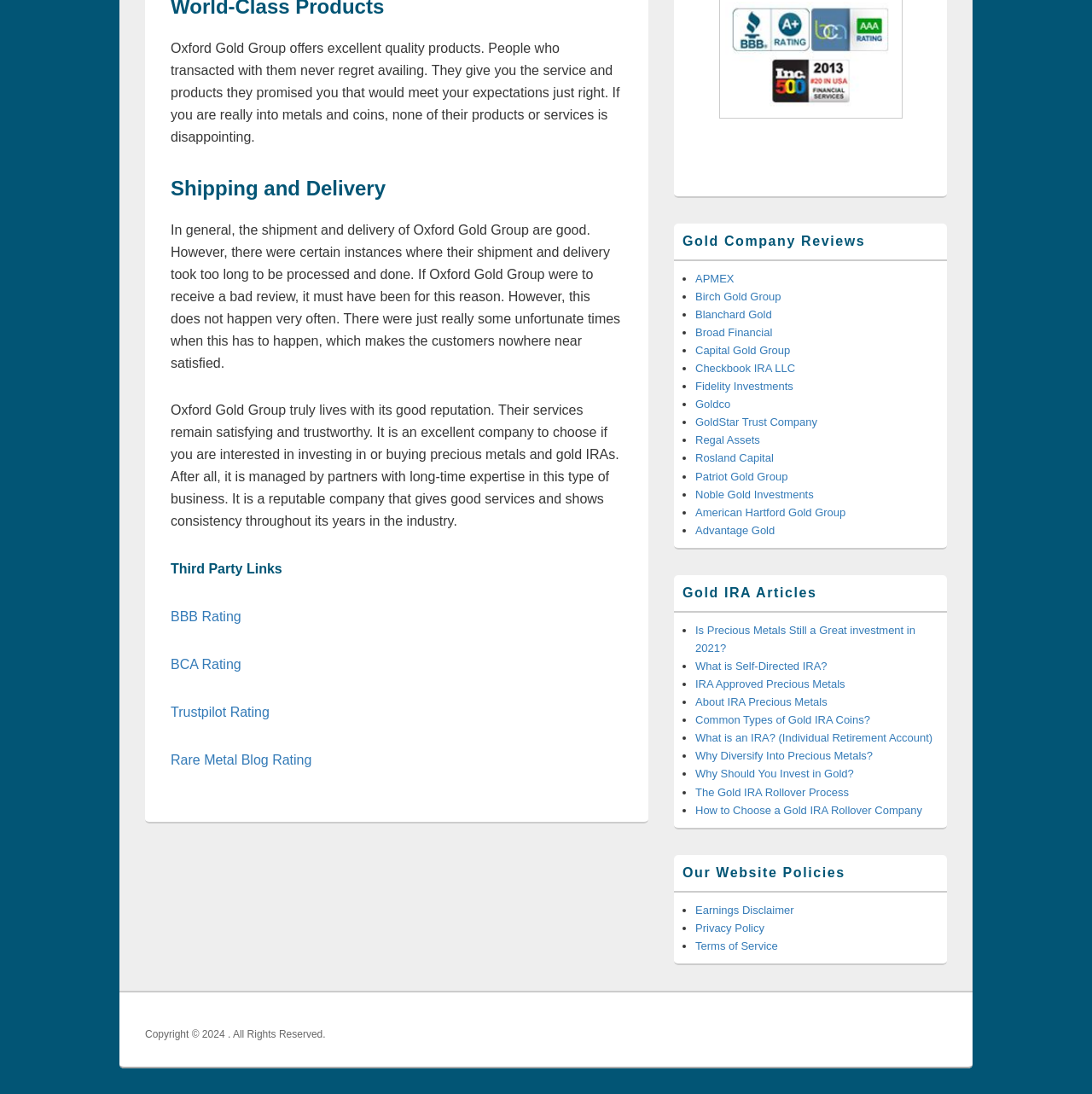Point out the bounding box coordinates of the section to click in order to follow this instruction: "Check 'Earnings Disclaimer'".

[0.637, 0.826, 0.727, 0.838]